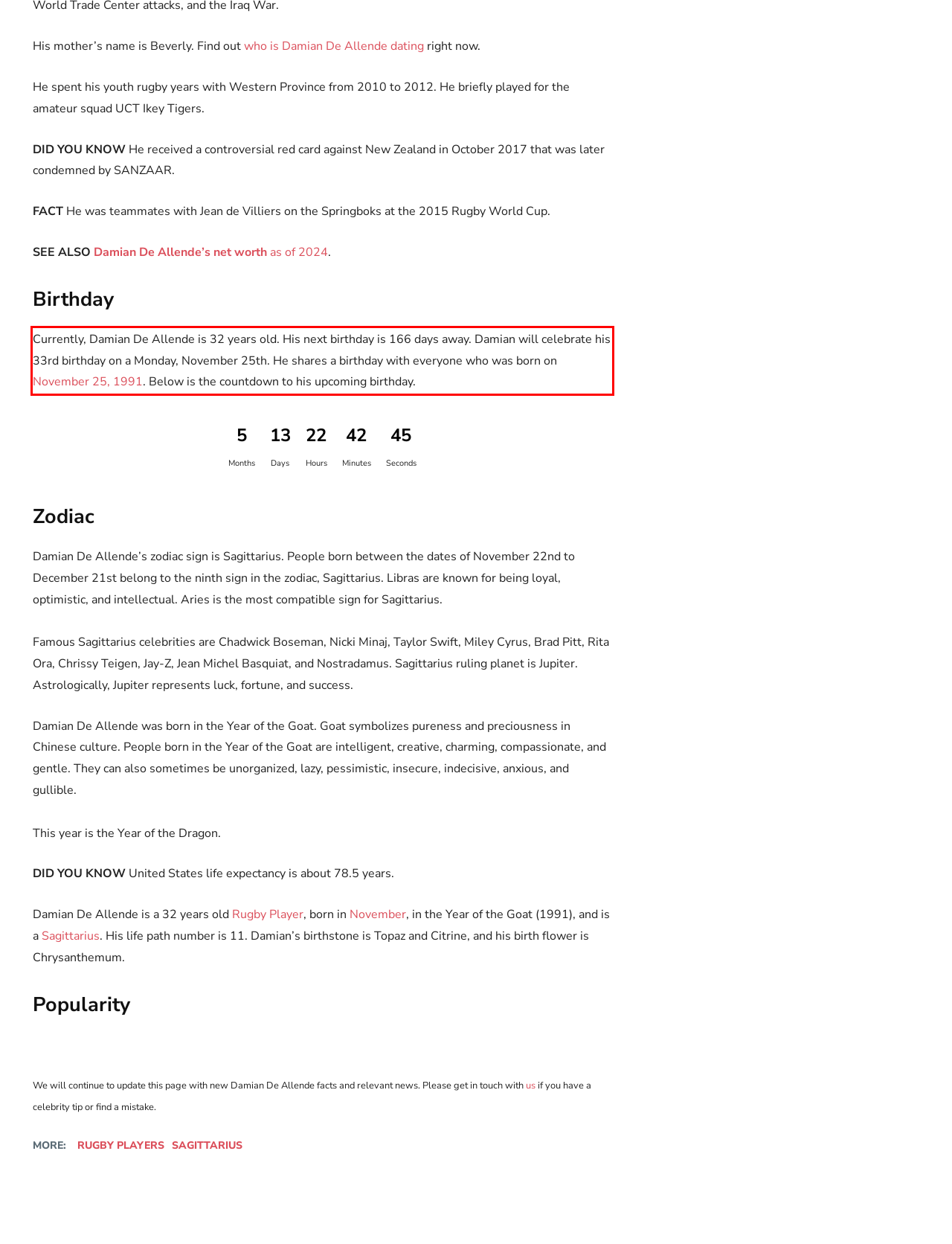Please extract the text content from the UI element enclosed by the red rectangle in the screenshot.

Currently, Damian De Allende is 32 years old. His next birthday is 166 days away. Damian will celebrate his 33rd birthday on a Monday, November 25th. He shares a birthday with everyone who was born on November 25, 1991. Below is the countdown to his upcoming birthday.